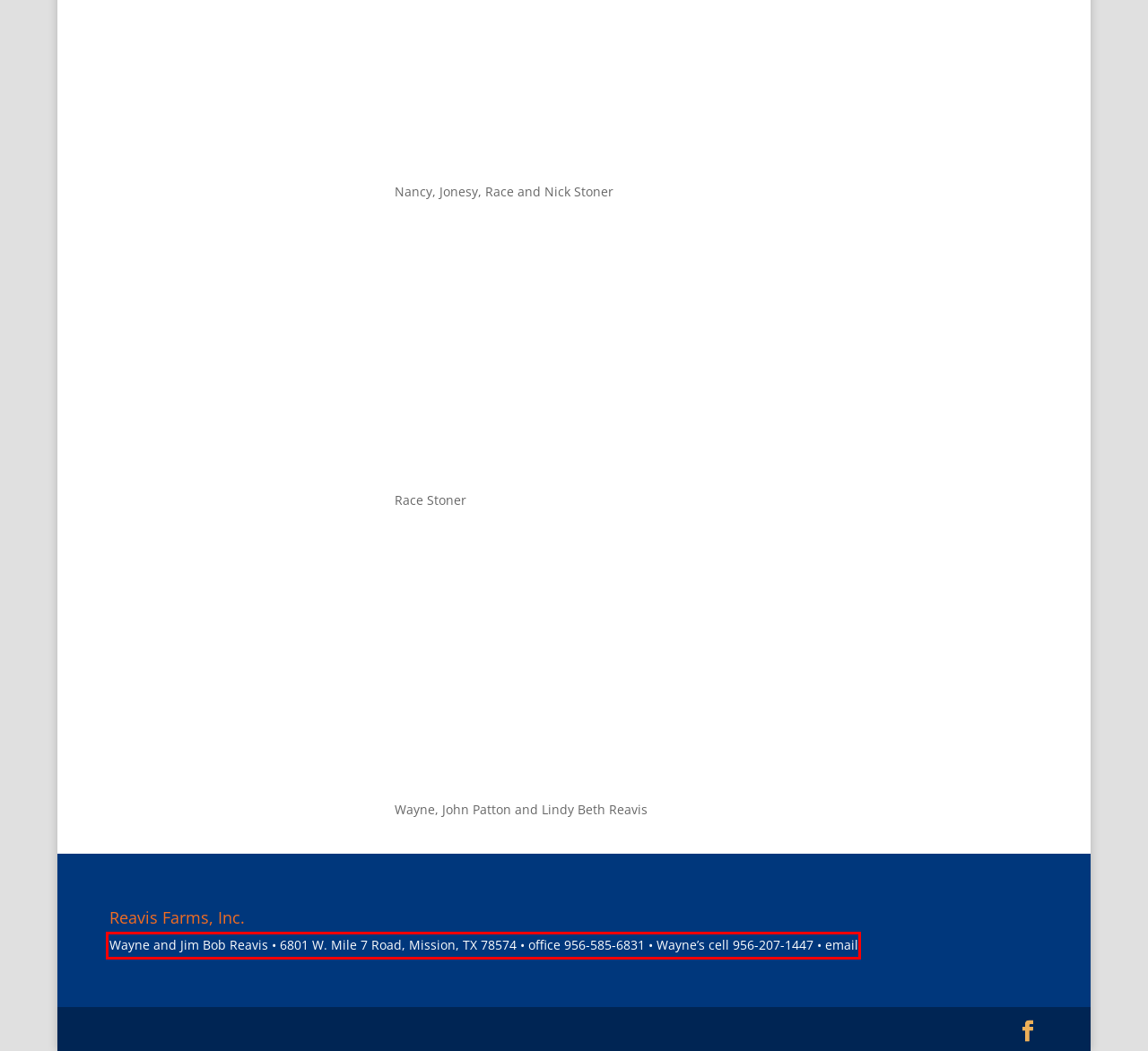You are presented with a screenshot containing a red rectangle. Extract the text found inside this red bounding box.

Wayne and Jim Bob Reavis • 6801 W. Mile 7 Road, Mission, TX 78574 • office 956-585-6831 • Wayne’s cell 956-207-1447 • email